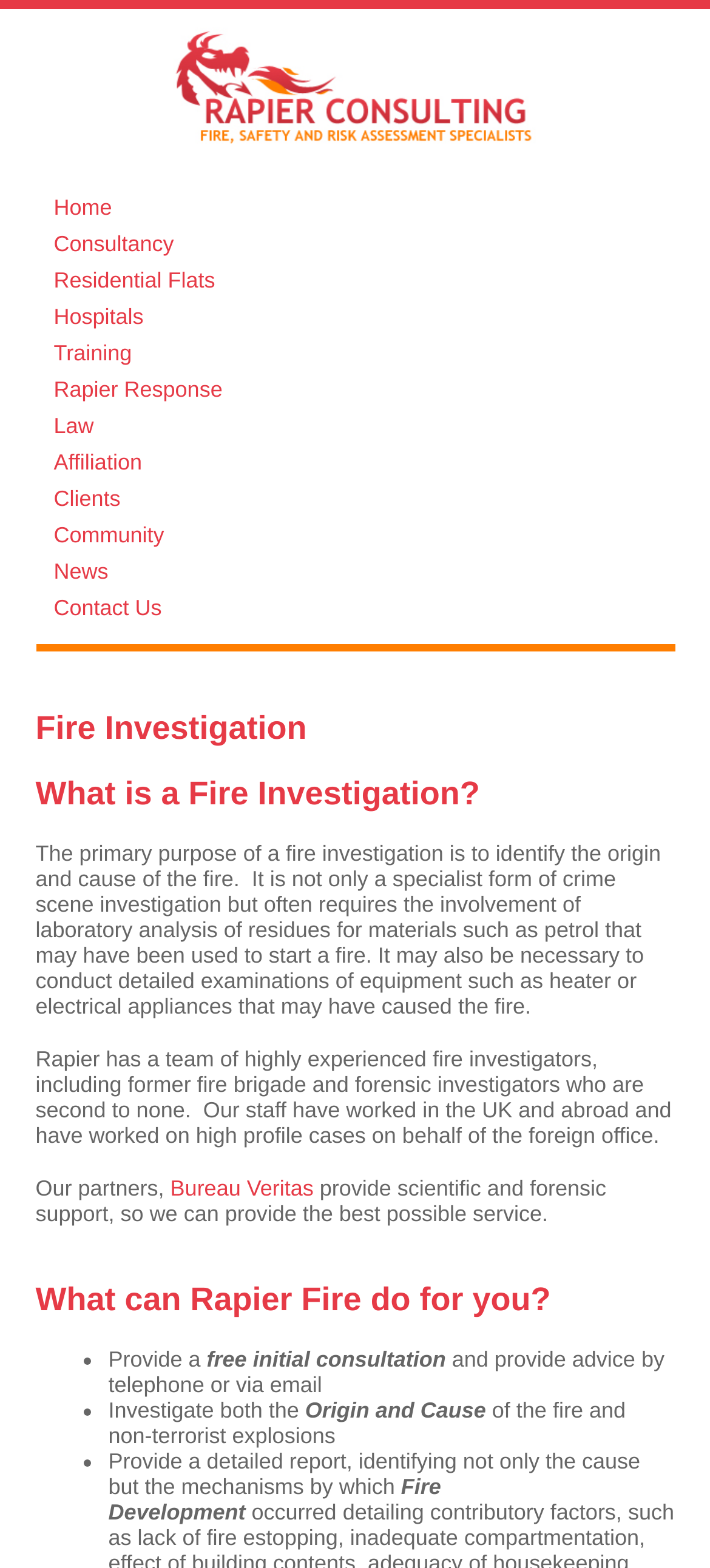What is the role of Rapier's partners?
Please provide a comprehensive answer based on the details in the screenshot.

According to the webpage, Rapier's partners, such as Bureau Veritas, provide scientific and forensic support to enable Rapier to provide the best possible service, which is mentioned in the paragraph under the heading 'What is a Fire Investigation?'.